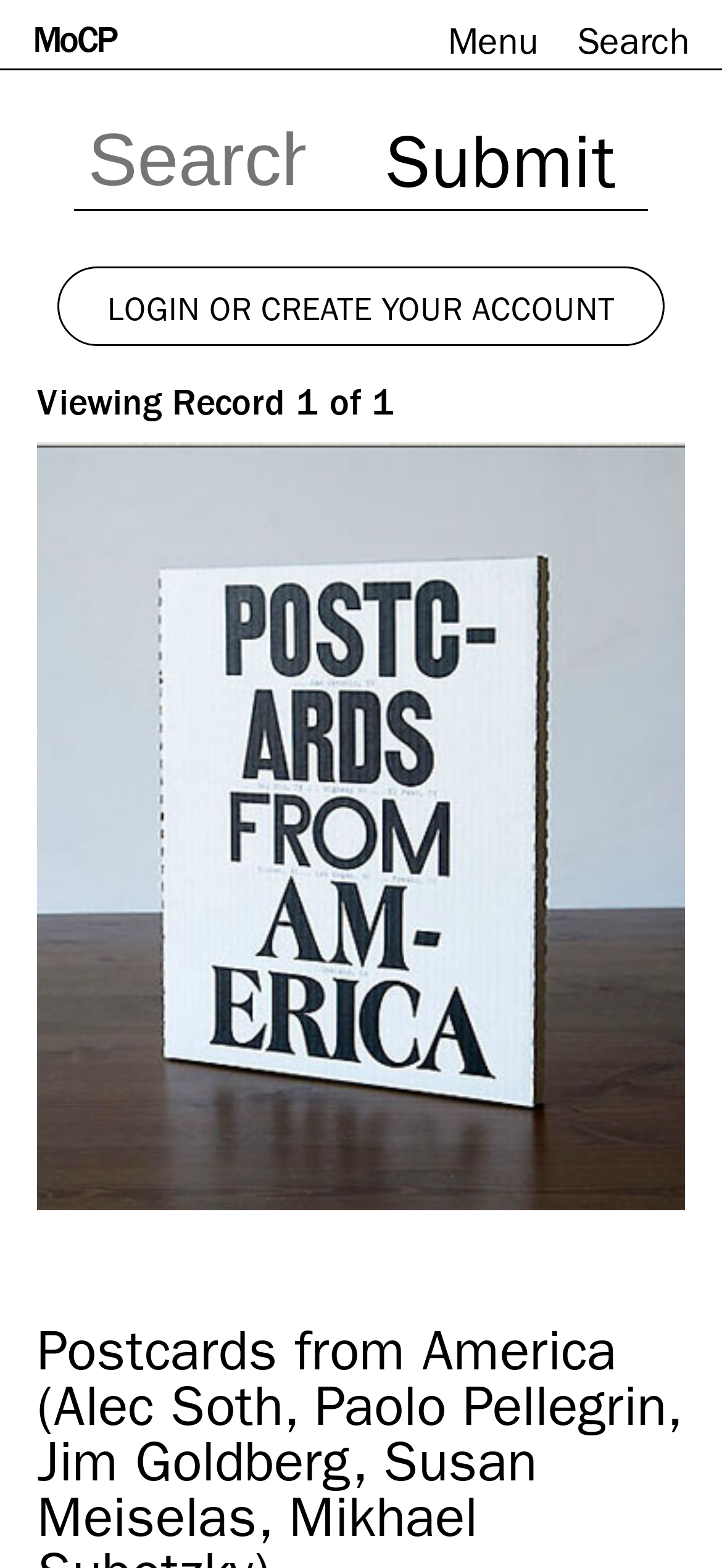Find the bounding box coordinates of the element to click in order to complete the given instruction: "Login or create an account."

[0.079, 0.17, 0.921, 0.221]